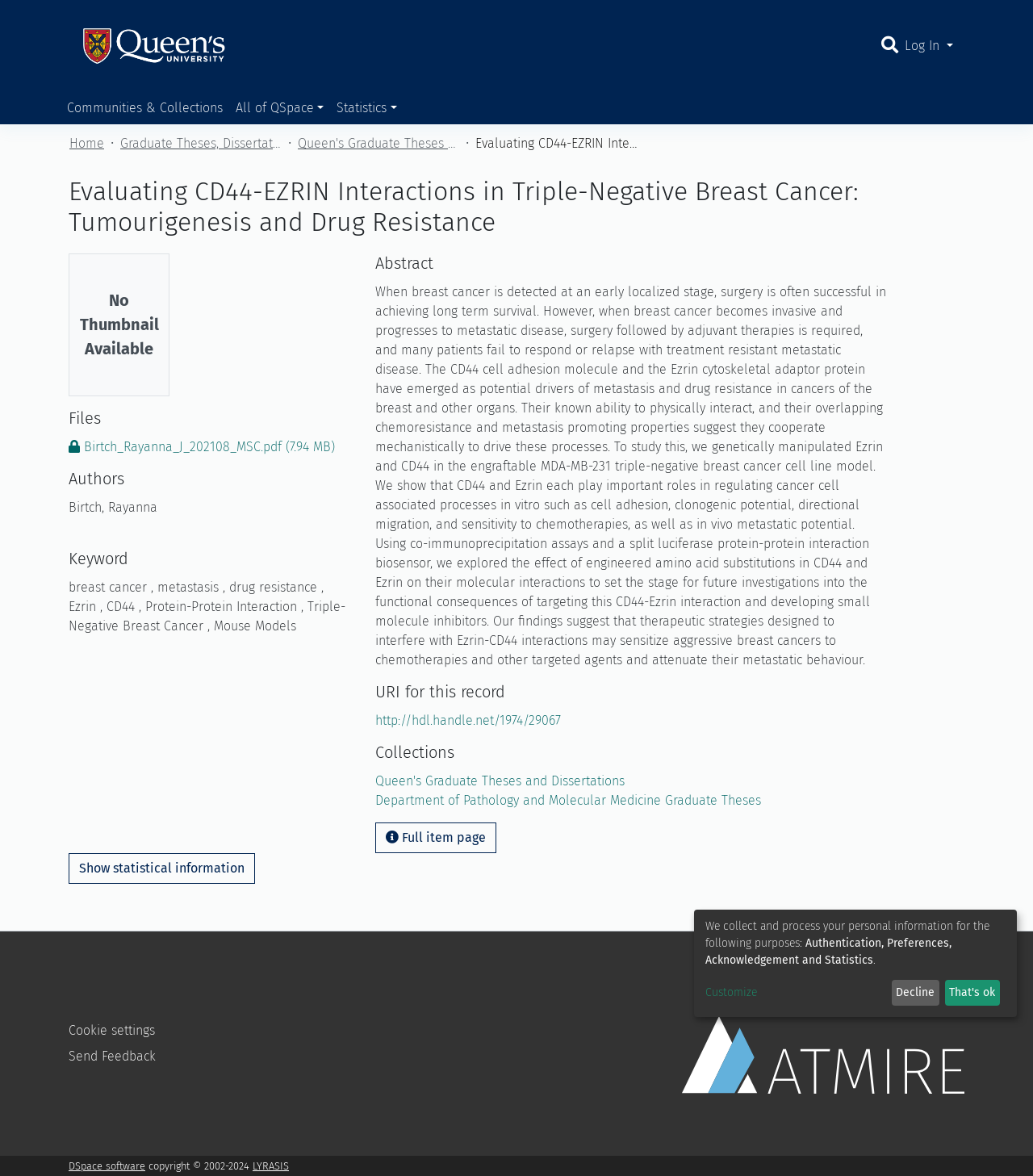Can you find the bounding box coordinates for the element to click on to achieve the instruction: "Download the file Birtch_Rayanna_J_202108_MSC.pdf"?

[0.066, 0.373, 0.324, 0.386]